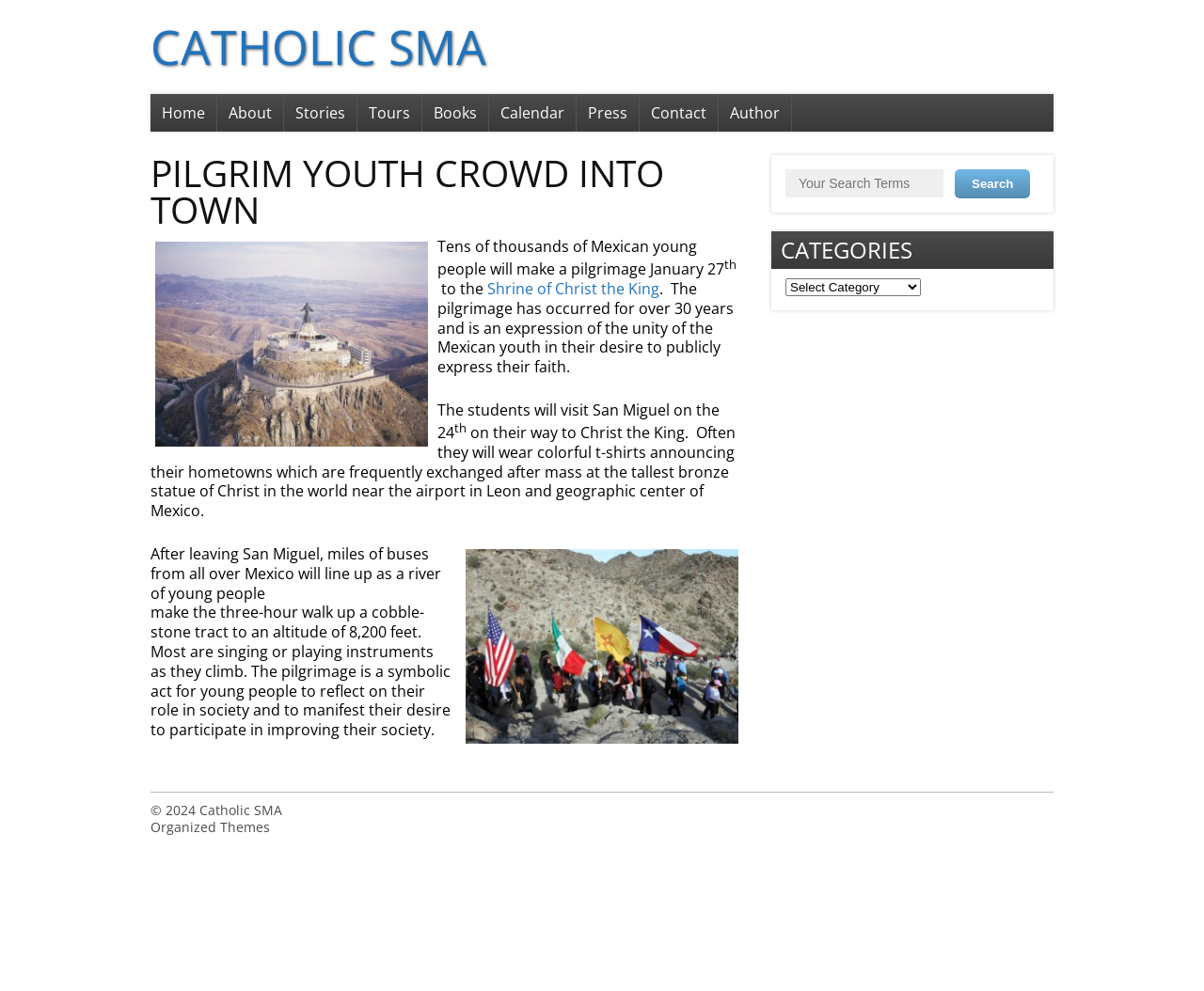Answer the question with a brief word or phrase:
What is the purpose of the pilgrimage?

To reflect on their role in society